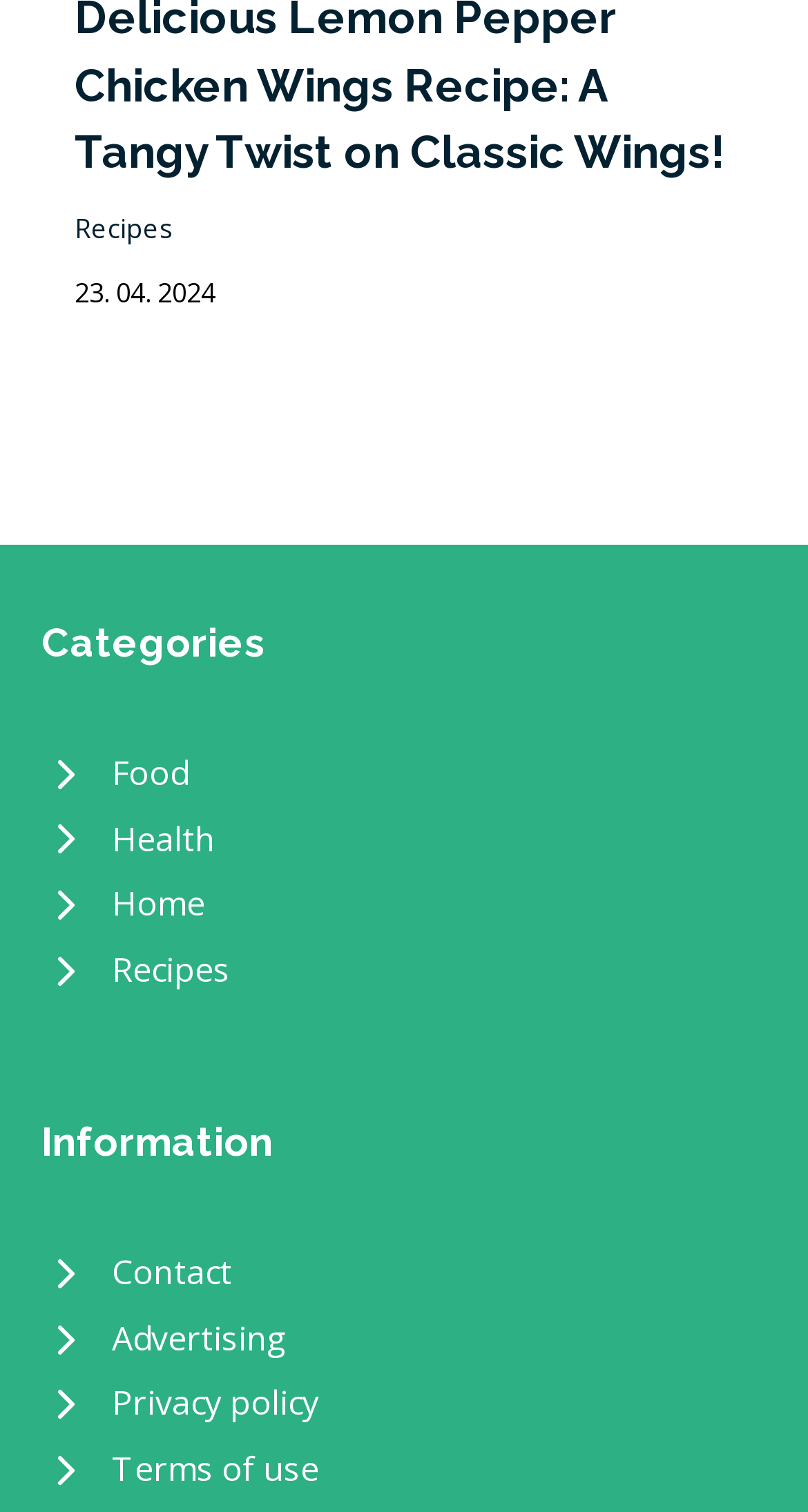How many images are associated with the links?
Give a detailed and exhaustive answer to the question.

I counted the number of image elements associated with the links, which are 8 in total. Each link under the 'Categories' and 'Information' headings has an associated image.